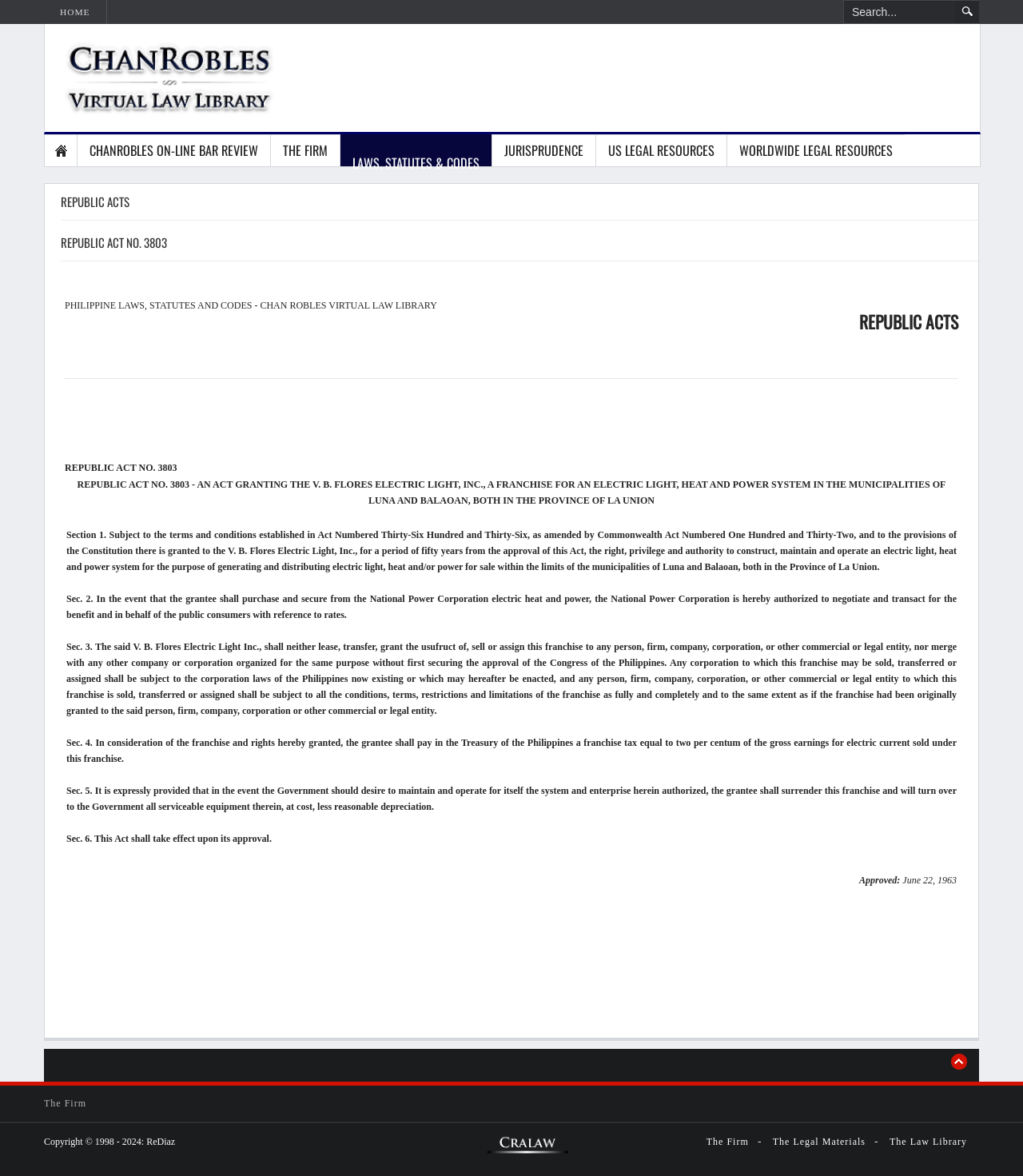Summarize the contents and layout of the webpage in detail.

This webpage appears to be a law library webpage, specifically displaying the content of Republic Act No. 3803. At the top left corner, there is a link to "HOME" and a search bar with a placeholder text "Search...". To the right of the search bar, there is a button. Below the search bar, there is a link to "Home of ChanRobles Virtual Law Library" accompanied by an image.

On the top navigation menu, there are links to "Home", "CHANROBLES ON-LINE BAR REVIEW", "THE FIRM", "LAWS, STATUTES & CODES", "JURISPRUDENCE", "US LEGAL RESOURCES", and "WORLDWIDE LEGAL RESOURCES".

The main content of the webpage is divided into sections. The first section has a heading "REPUBLIC ACTS" and a subheading "REPUBLIC ACT NO. 3803". Below the subheading, there is a link to "REPUBLIC ACT NO. 3803" and a static text "PHILIPPINE LAWS, STATUTES AND CODES - CHAN ROBLES VIRTUAL LAW LIBRARY". 

The next section has a heading "REPUBLIC ACTS" again, followed by a horizontal separator line. Below the separator line, there is a static text "REPUBLIC ACT NO. 3803" and a table containing the content of the act. The table has multiple rows, each containing a section of the act, including Section 1, Section 2, Section 3, Section 4, Section 5, and Section 6. Each section has a static text describing the content of the section.

At the bottom of the webpage, there are links to "Back to Main", "The Firm", "The Law Library", and "The Legal Materials". There is also a copyright notice stating "Copyright © 1998 - 2024 : ReDiaz" and a powered by logo "Powered by: ReDiaz!" with an accompanying image.